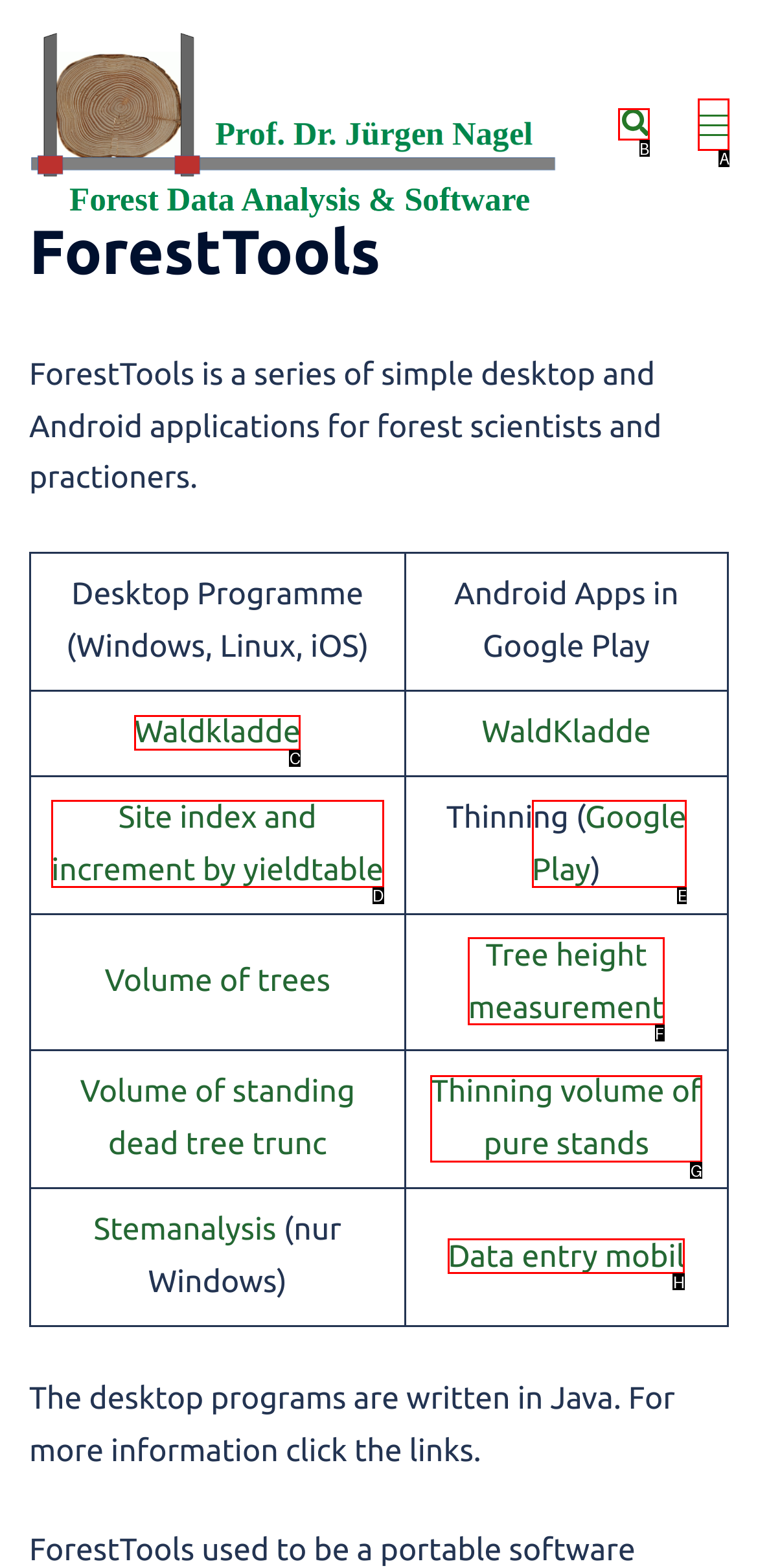Figure out which option to click to perform the following task: Toggle the menu
Provide the letter of the correct option in your response.

A